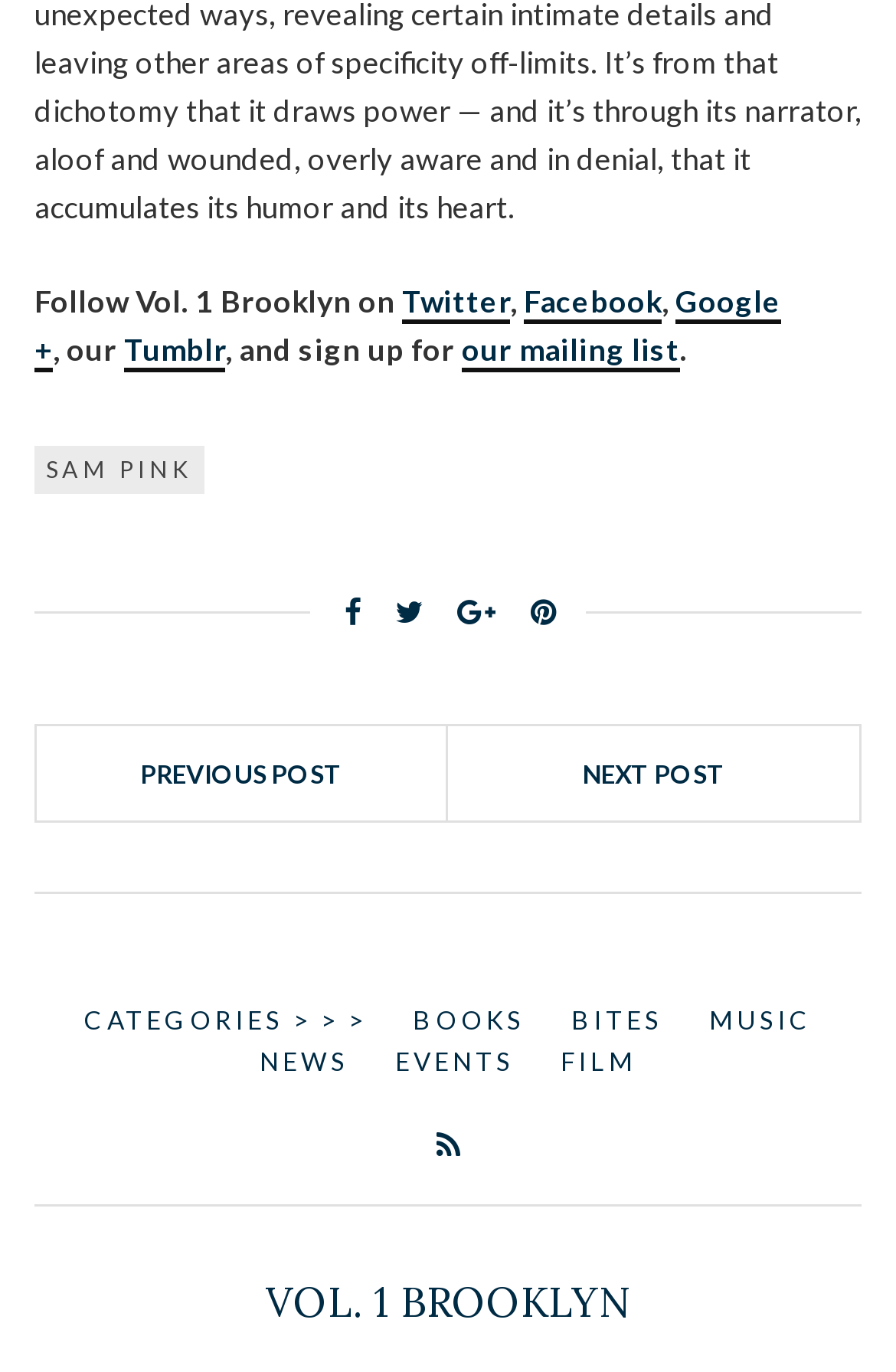Highlight the bounding box coordinates of the element you need to click to perform the following instruction: "Check the NEWS section."

[0.29, 0.758, 0.39, 0.788]